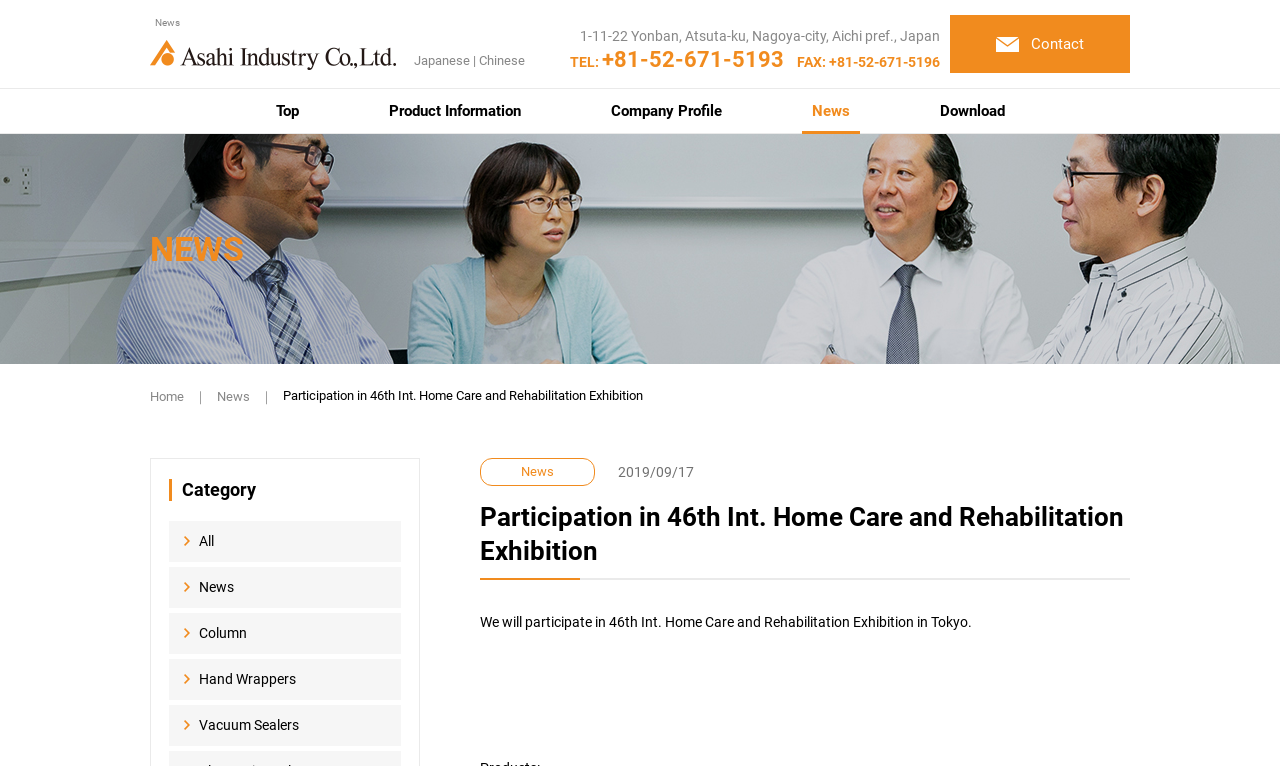Please determine the bounding box coordinates of the element to click in order to execute the following instruction: "Click on Who is a Hair Specialist? link". The coordinates should be four float numbers between 0 and 1, specified as [left, top, right, bottom].

None